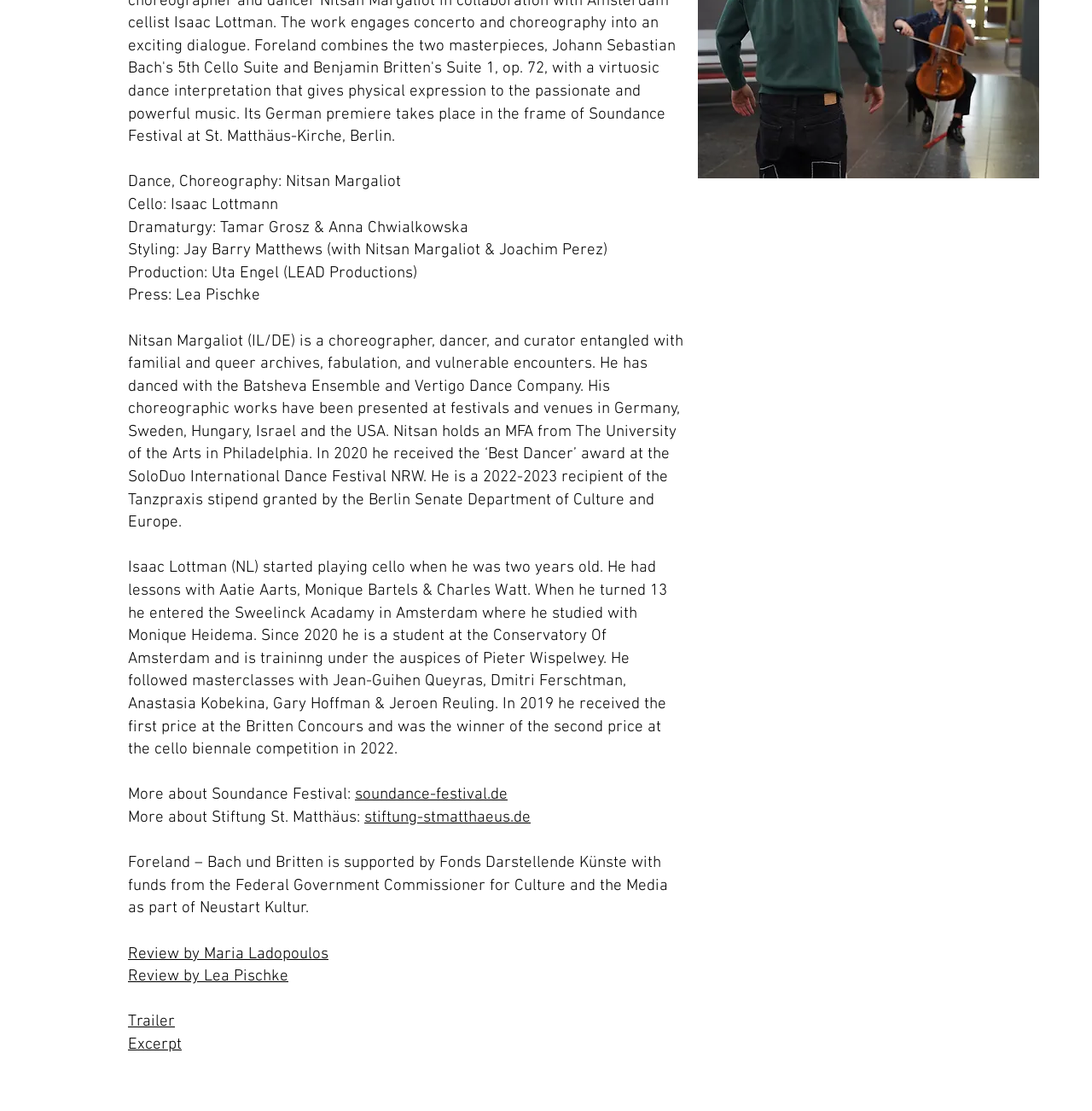Using the webpage screenshot, locate the HTML element that fits the following description and provide its bounding box: "Review by Lea Pischke".

[0.117, 0.87, 0.264, 0.888]